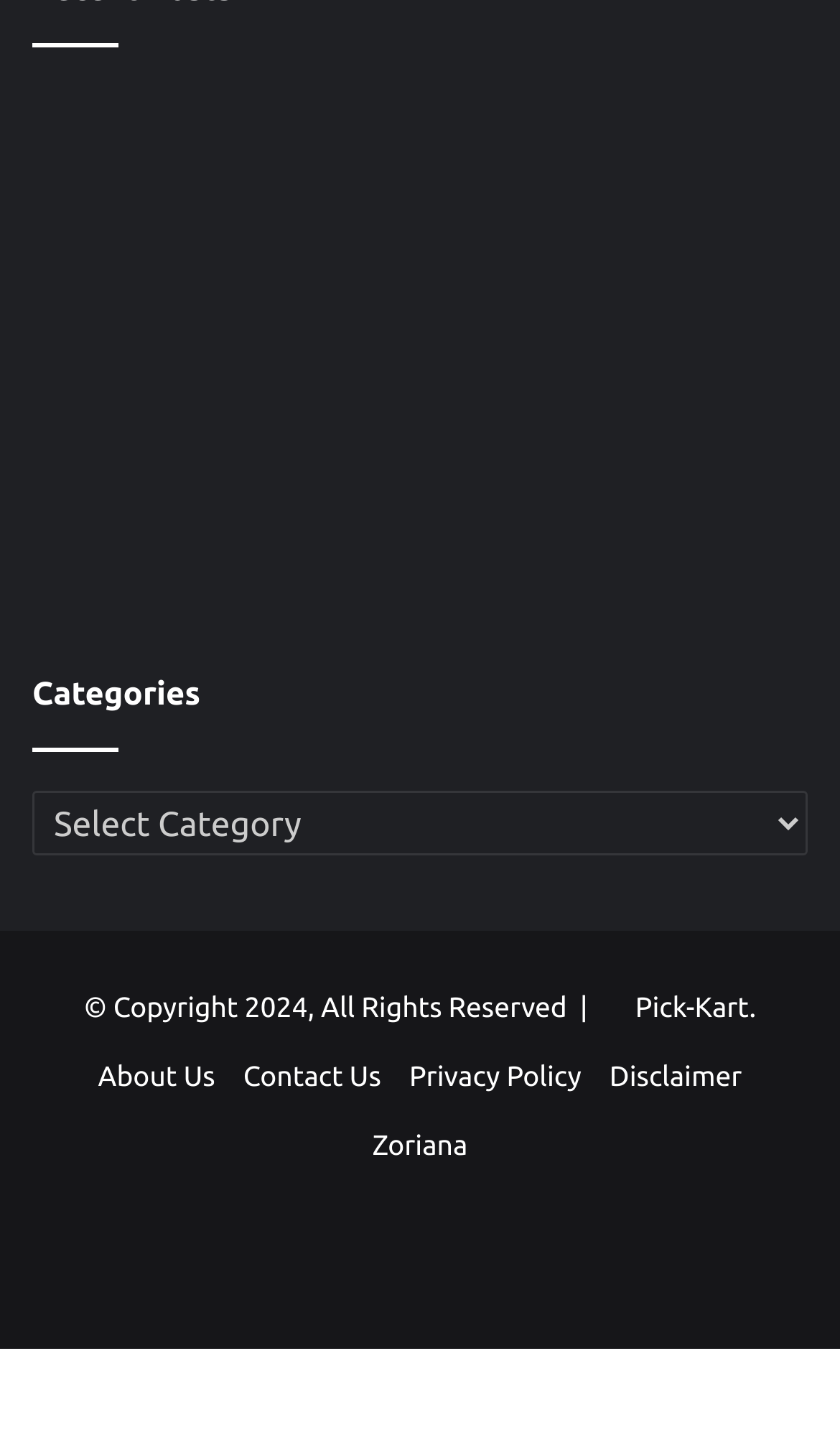Use a single word or phrase to answer the question:
What is the category selection element?

ComboBox